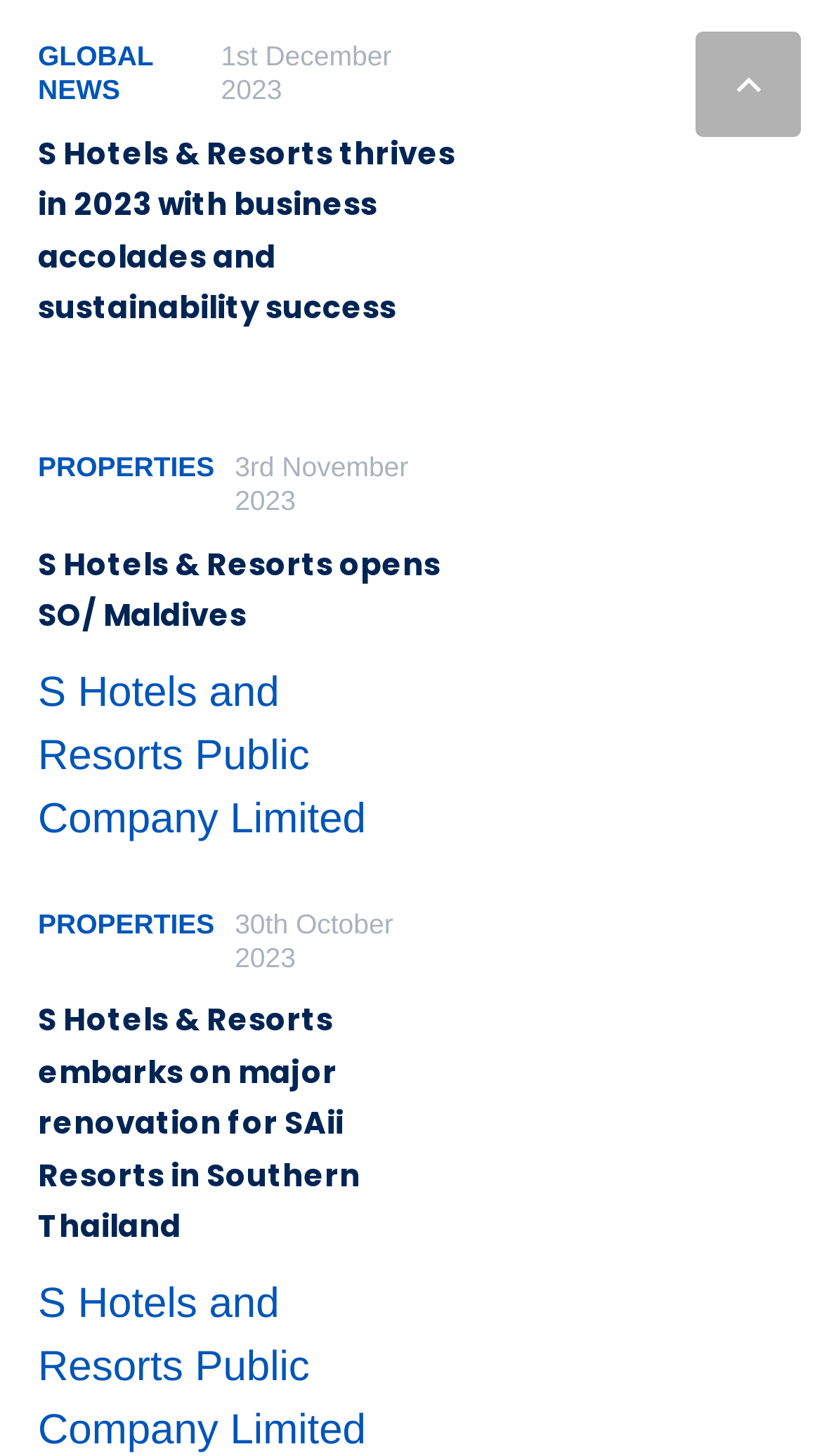Find the bounding box coordinates for the area you need to click to carry out the instruction: "Click on GLOBAL NEWS". The coordinates should be four float numbers between 0 and 1, indicated as [left, top, right, bottom].

[0.046, 0.027, 0.186, 0.072]